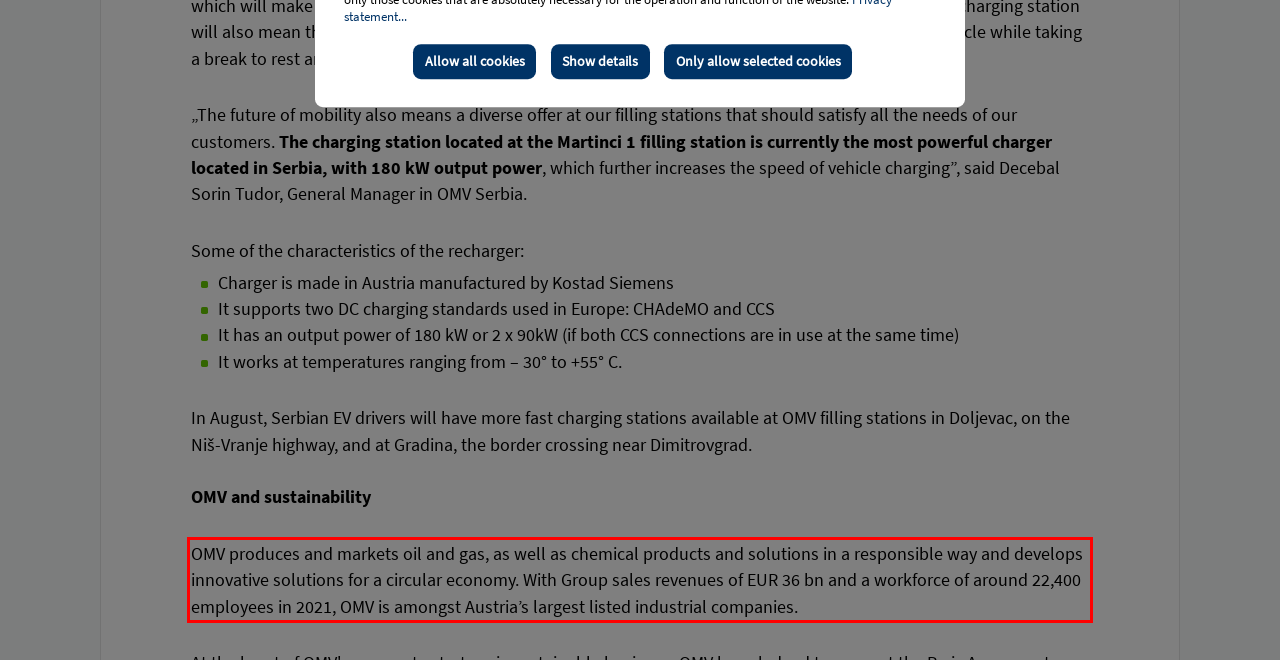In the given screenshot, locate the red bounding box and extract the text content from within it.

OMV produces and markets oil and gas, as well as chemical products and solutions in a responsible way and develops innovative solutions for a circular economy. With Group sales revenues of EUR 36 bn and a workforce of around 22,400 employees in 2021, OMV is amongst Austria’s largest listed industrial companies.